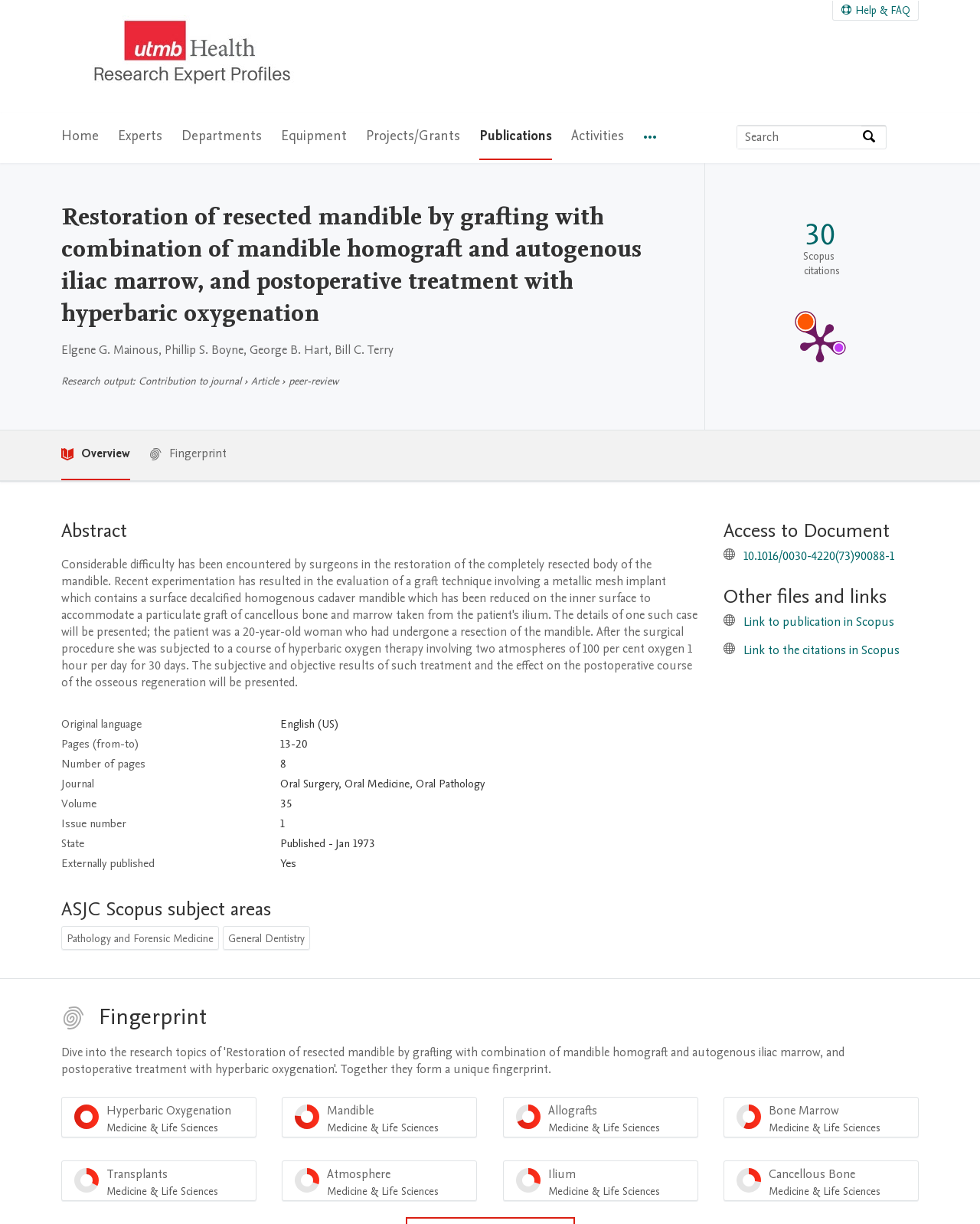Find the bounding box coordinates of the clickable region needed to perform the following instruction: "View publication metrics". The coordinates should be provided as four float numbers between 0 and 1, i.e., [left, top, right, bottom].

[0.719, 0.132, 0.93, 0.351]